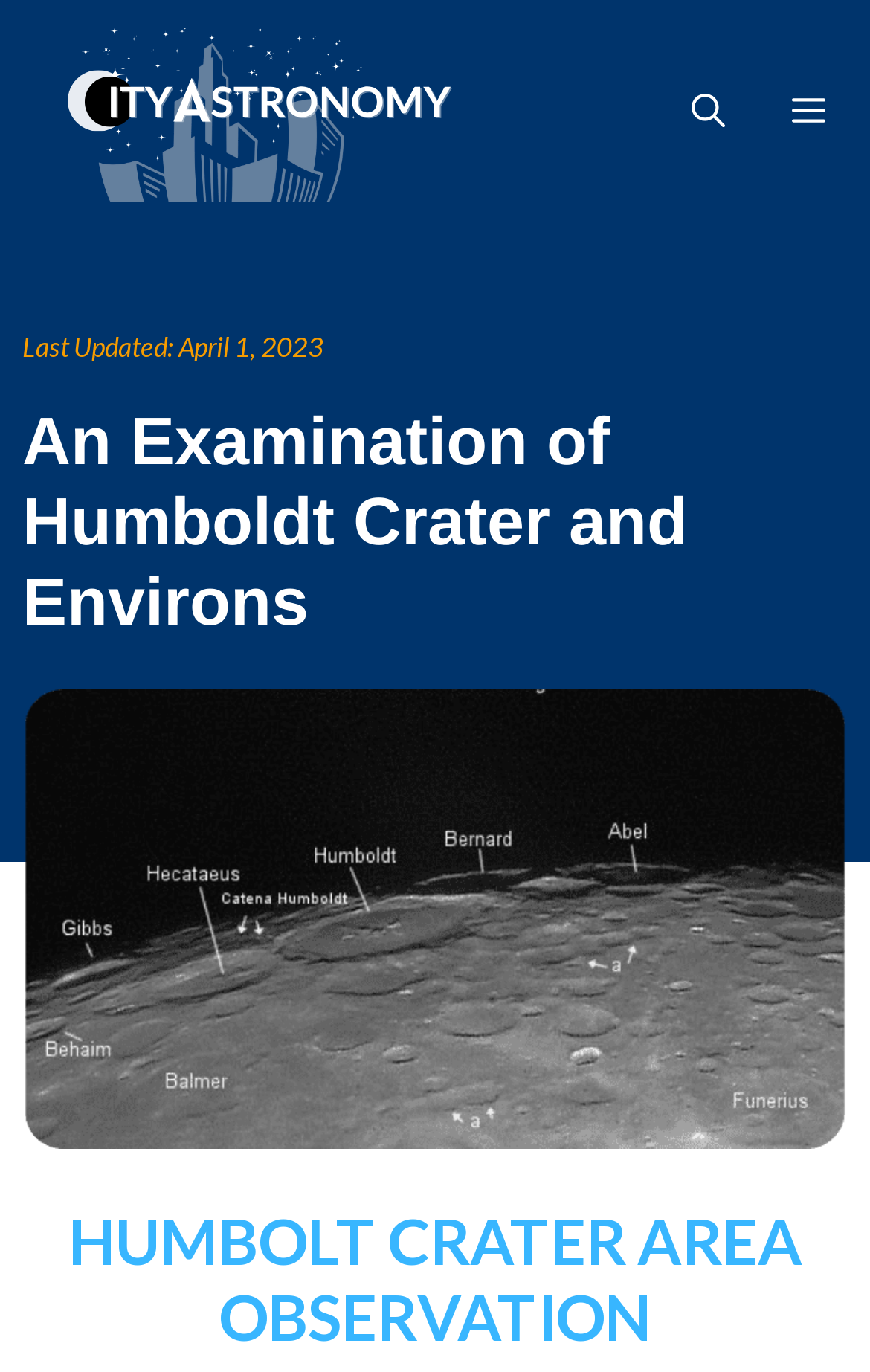Identify the bounding box for the described UI element: "April 1, 2023".

[0.205, 0.241, 0.372, 0.265]